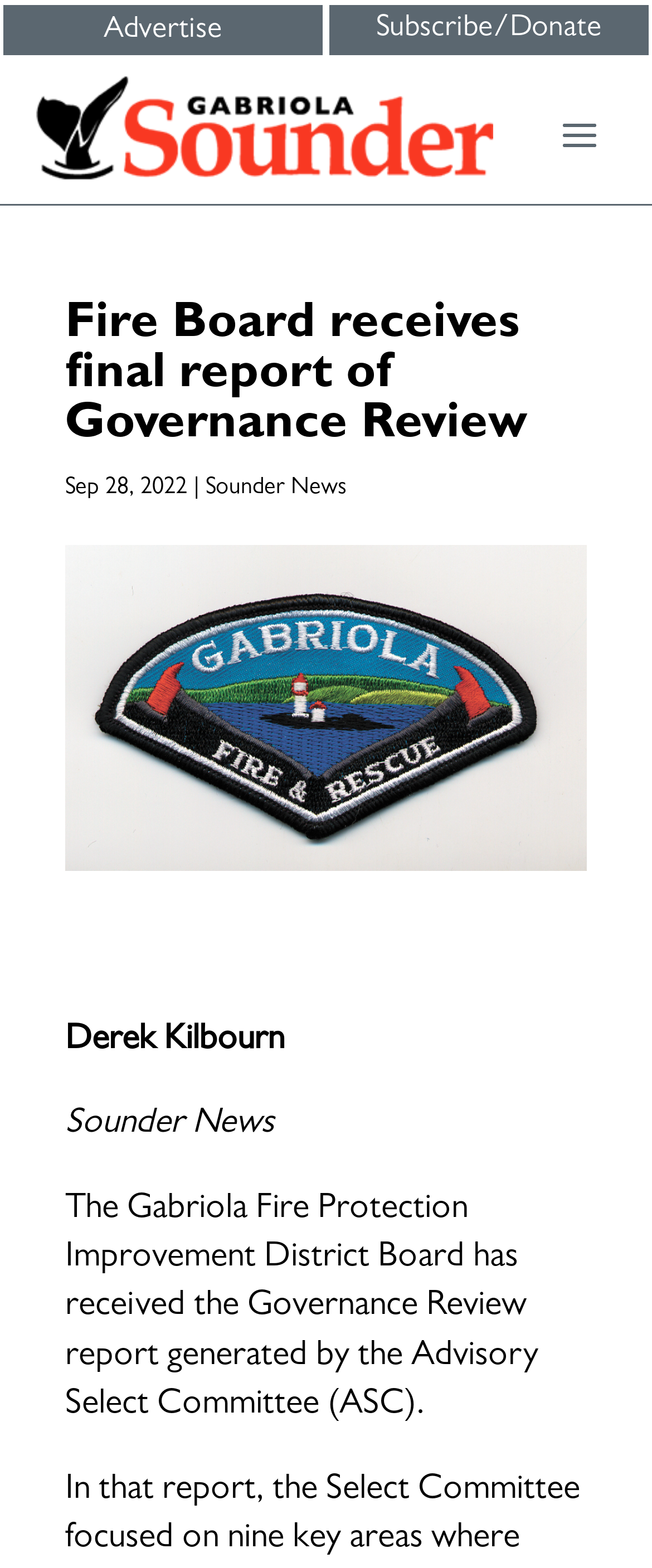Write an extensive caption that covers every aspect of the webpage.

The webpage appears to be a news article page. At the top, there are two static text elements, "Advertise" and "Subscribe/Donate", positioned side by side, with "Advertise" on the left and "Subscribe/Donate" on the right. 

Below these elements, there is a link that spans across the page, containing a heading that reads "Fire Board receives final report of Governance Review". This heading is centered and takes up most of the width of the page. 

Underneath the heading, there is a static text element displaying the date "Sep 28, 2022", followed by a vertical line, and then a link to "Sounder News". These elements are aligned to the left side of the page.

Further down, there is a static text element with the author's name, "Derek Kilbourn", positioned near the top-left corner of the main content area. 

The main content of the article starts below the author's name, with a static text element that summarizes the article, stating that the Gabriola Fire Protection Improvement District Board has received the Governance Review report generated by the Advisory Select Committee. The text continues in the next line, with a few words indented from the left edge.